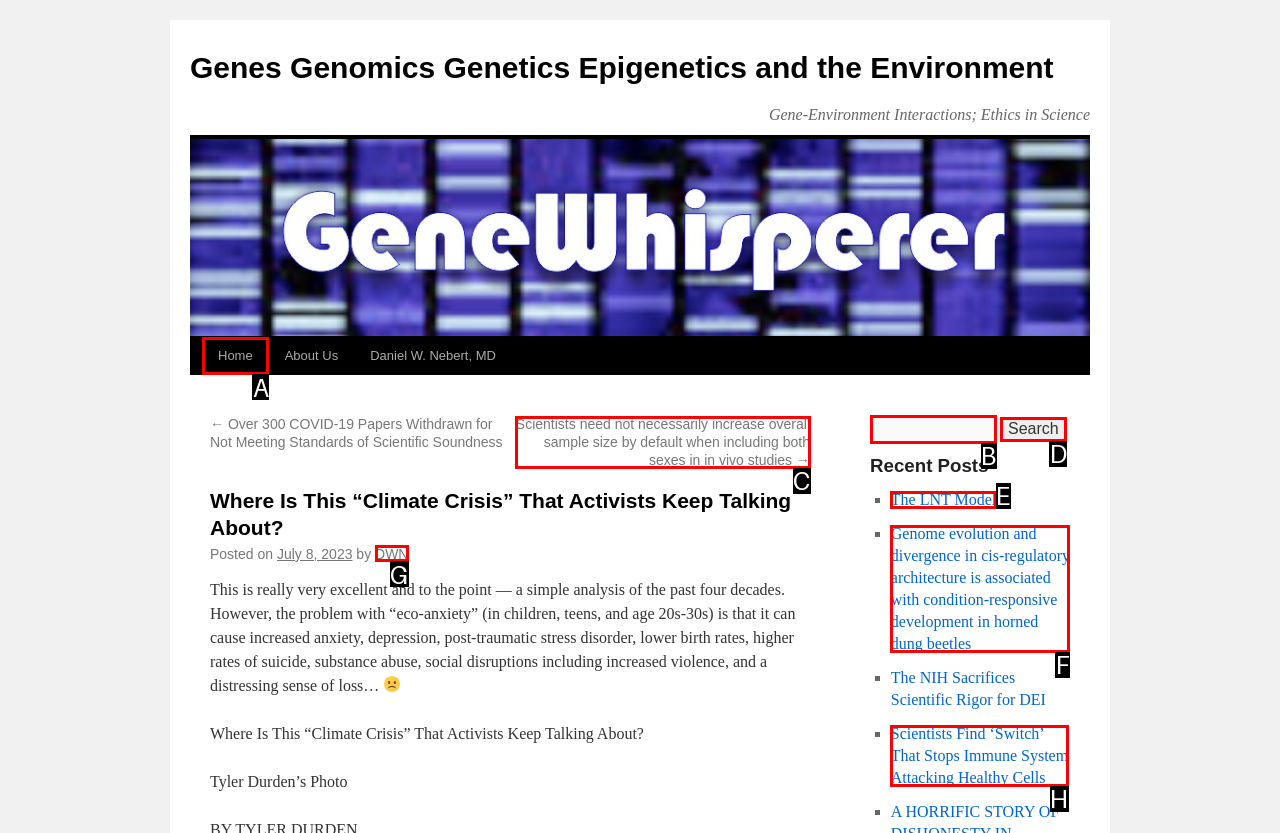Tell me which one HTML element I should click to complete this task: Go to the home page Answer with the option's letter from the given choices directly.

A